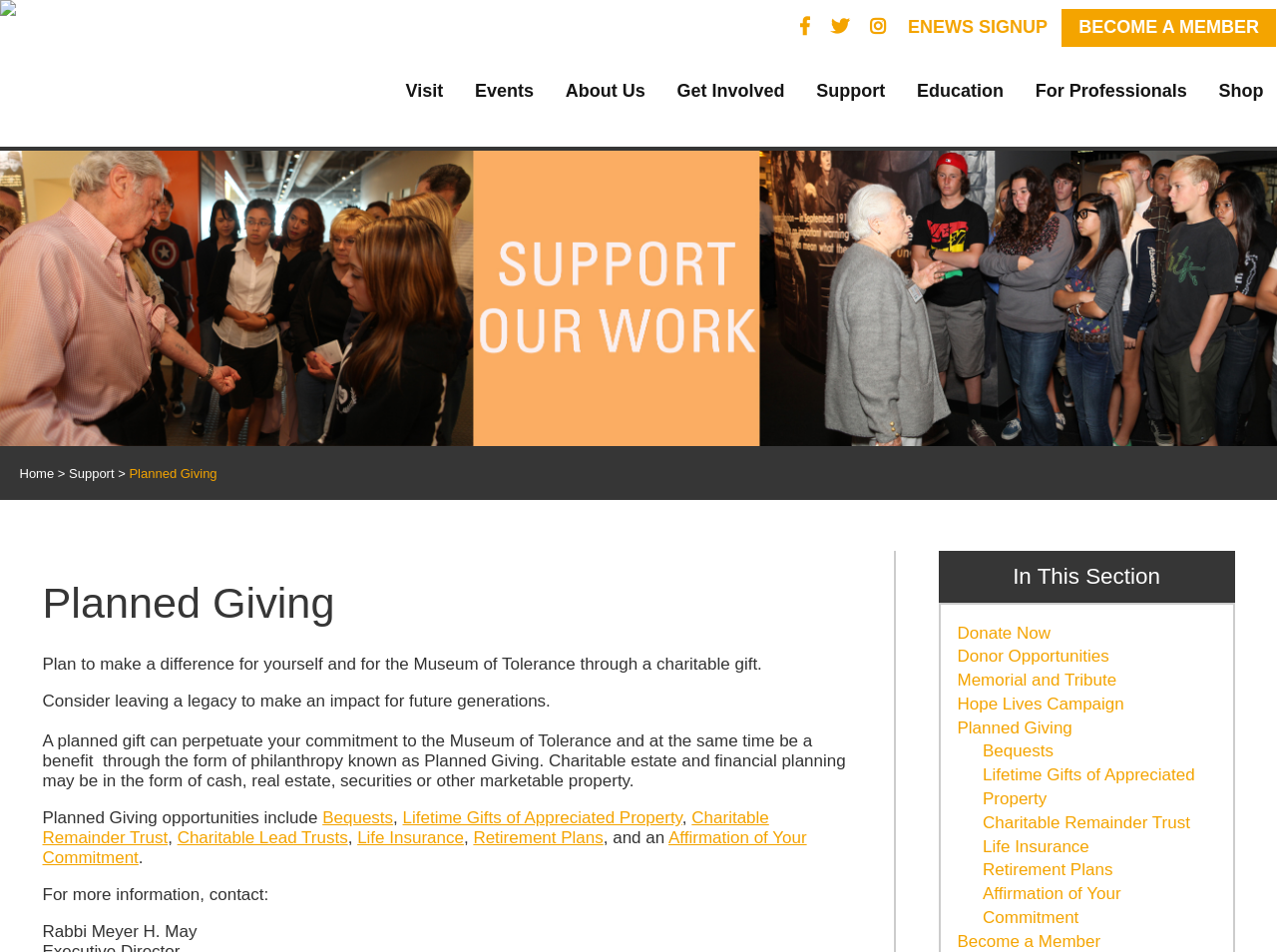Locate the bounding box coordinates of the clickable element to fulfill the following instruction: "Explore 'Donor Opportunities'". Provide the coordinates as four float numbers between 0 and 1 in the format [left, top, right, bottom].

[0.75, 0.68, 0.868, 0.699]